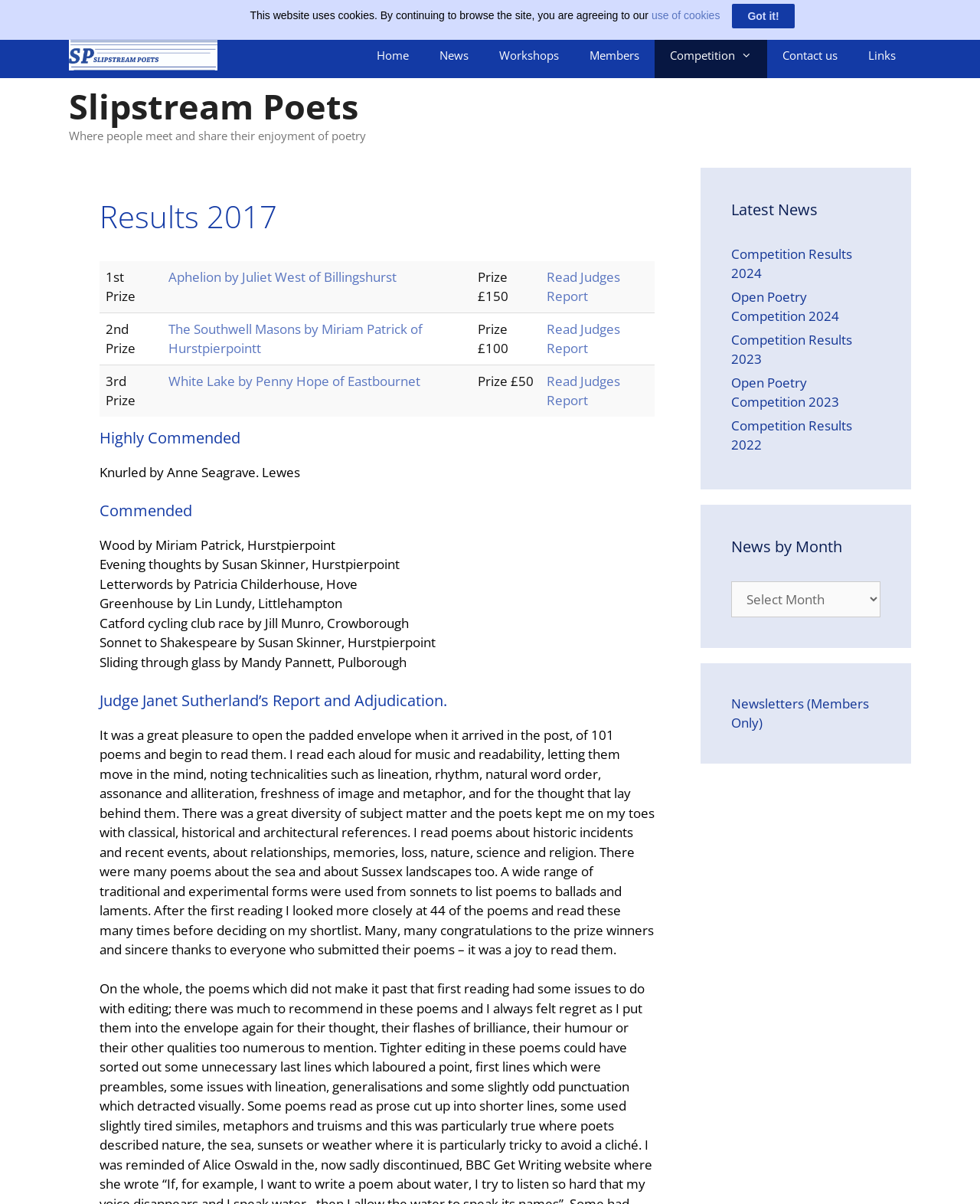Provide the bounding box for the UI element matching this description: "Open Poetry Competition 2024".

[0.746, 0.239, 0.856, 0.27]